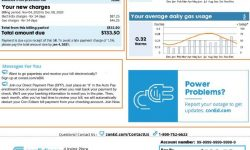What is the average daily gas usage?
Please give a detailed and elaborate answer to the question based on the image.

The graphical representation on the right side of the image illustrates 'Your average daily gas usage', which is measured as 0.32, indicating a consistent usage trend.